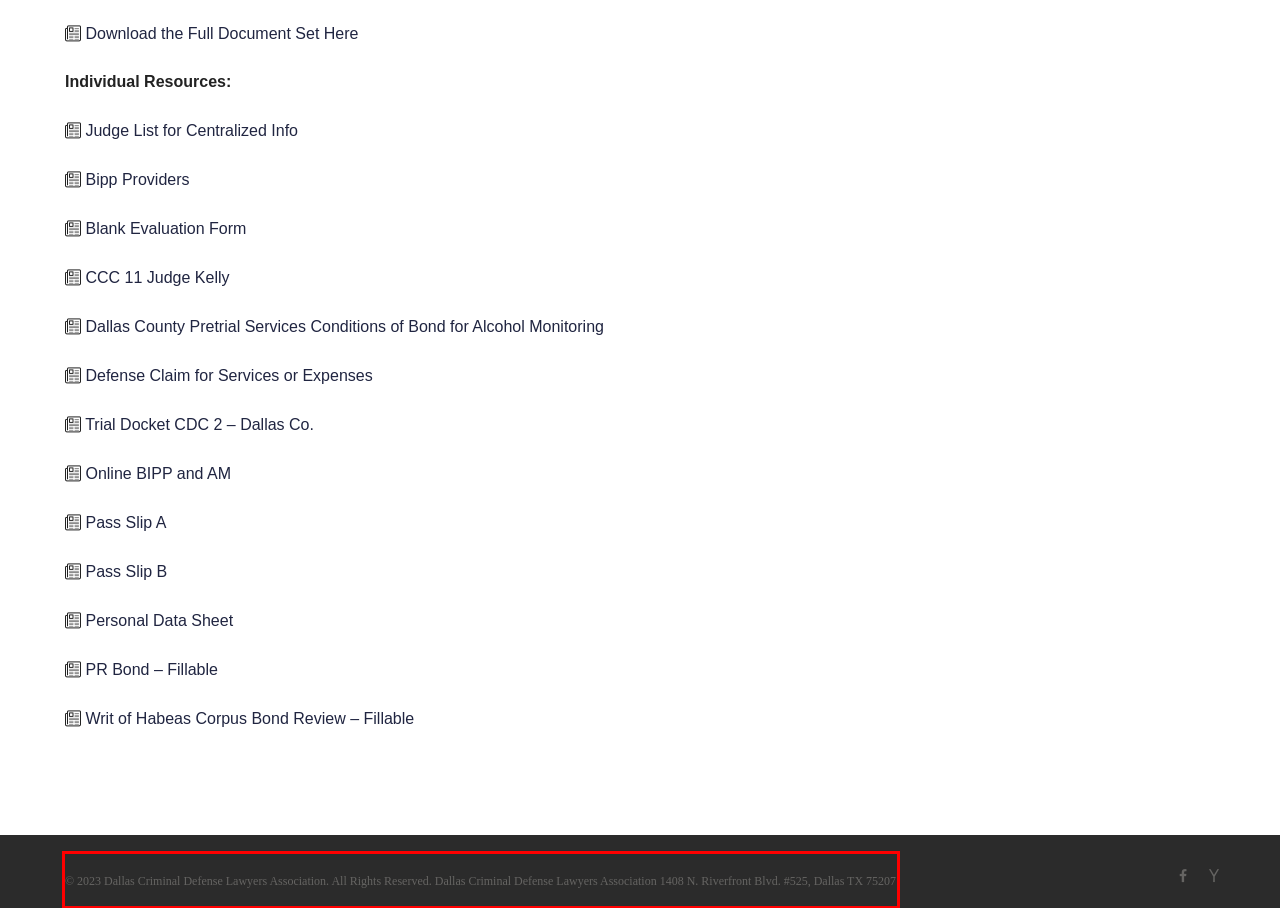Please recognize and transcribe the text located inside the red bounding box in the webpage image.

© 2023 Dallas Criminal Defense Lawyers Association. All Rights Reserved. Dallas Criminal Defense Lawyers Association 1408 N. Riverfront Blvd. #525, Dallas TX 75207